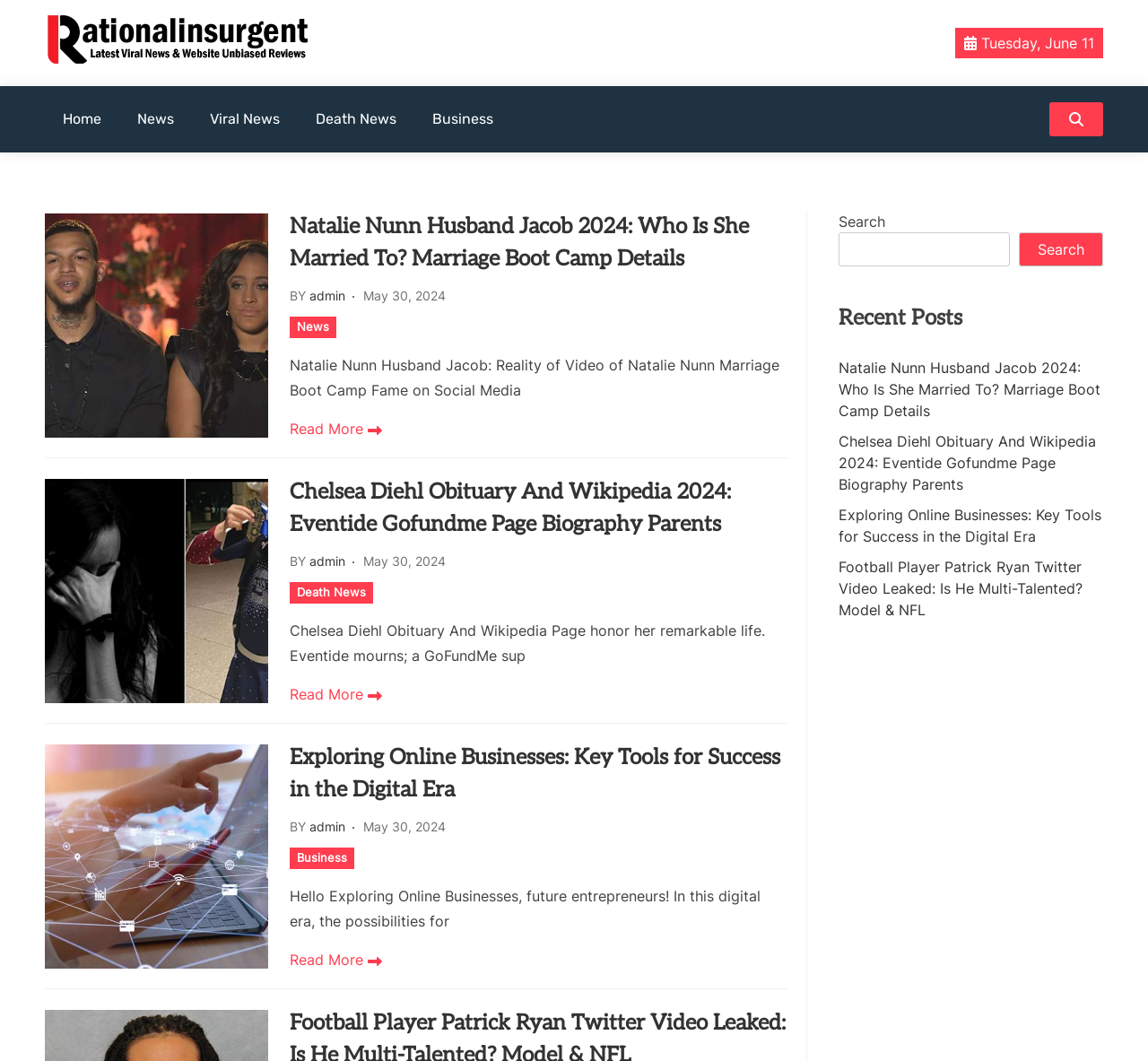What is the date displayed on the webpage?
Respond to the question with a well-detailed and thorough answer.

The date is displayed on the top right corner of the webpage, which is 'Tuesday, June 11'.